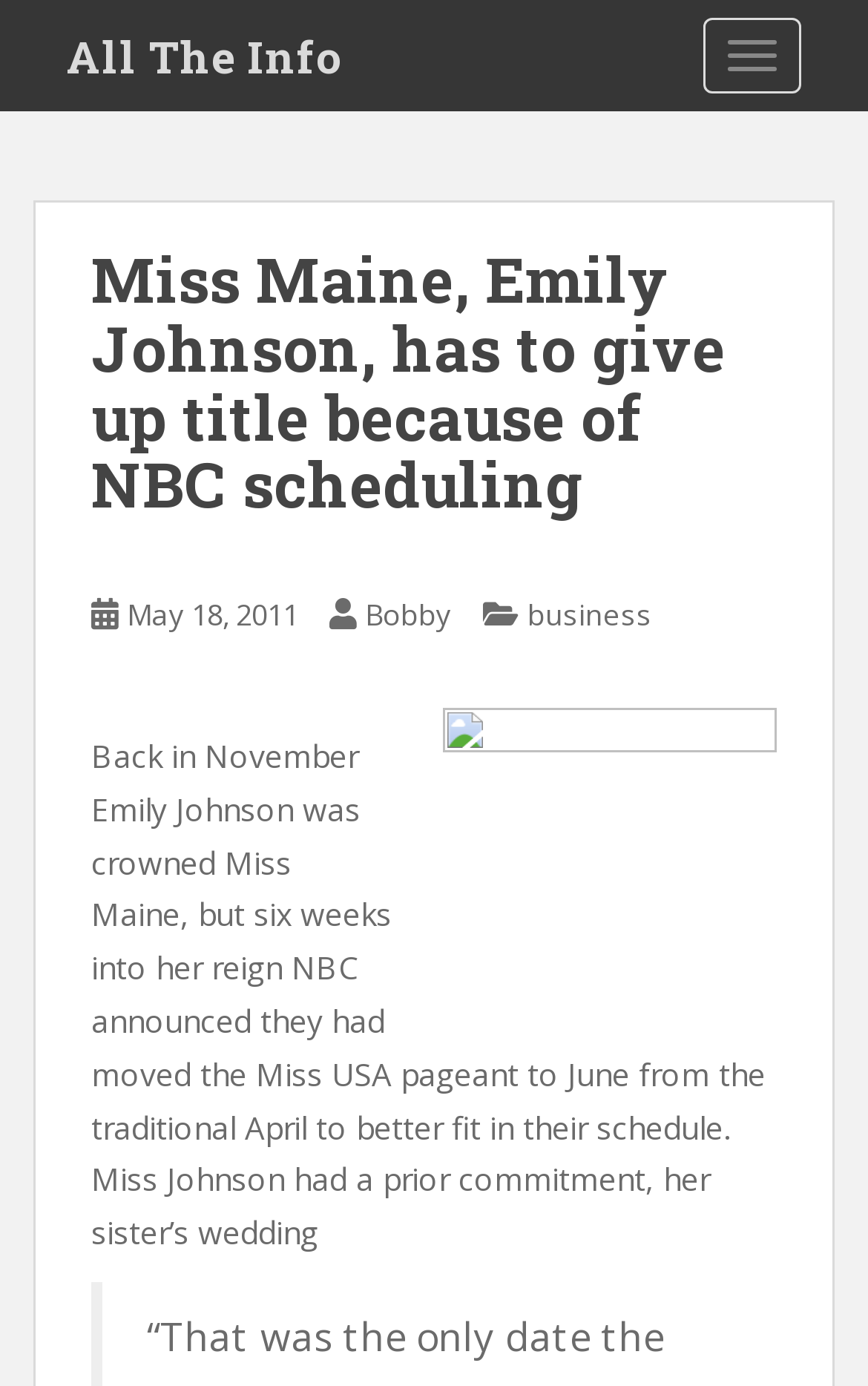What is the primary heading on this webpage?

Miss Maine, Emily Johnson, has to give up title because of NBC scheduling